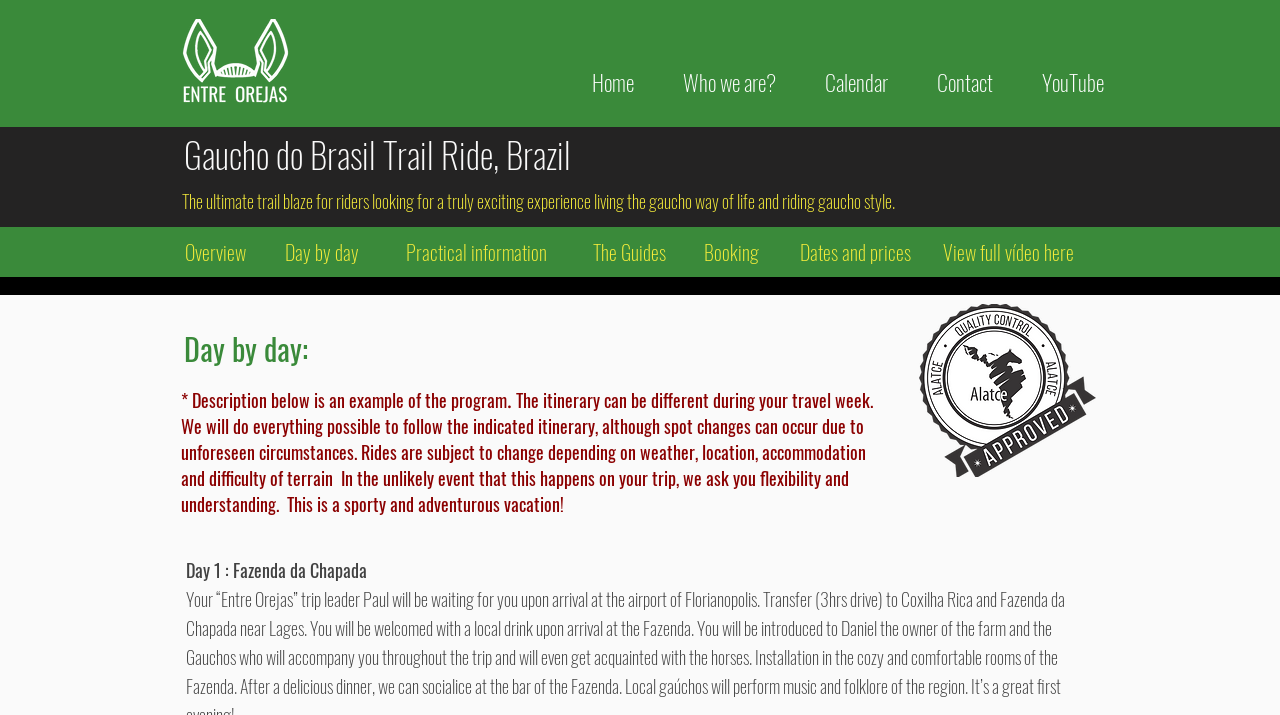Identify the bounding box coordinates of the specific part of the webpage to click to complete this instruction: "Click on the 'Home' link".

[0.443, 0.08, 0.514, 0.15]